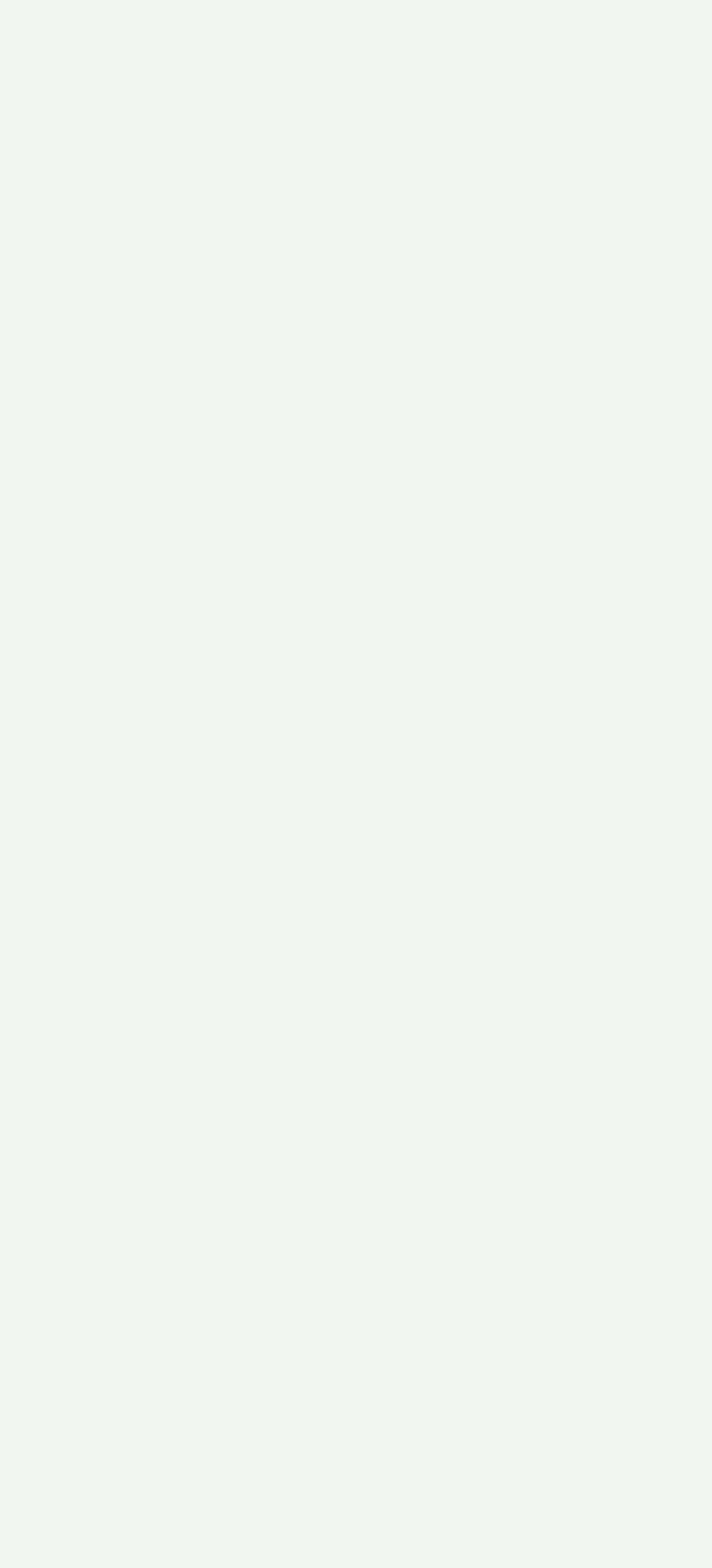How many social media links are available?
Craft a detailed and extensive response to the question.

The social media links can be found in the footer section of the webpage. There are four links: Facebook, Twitter, Instagram, and Linkedin, each with an accompanying image.